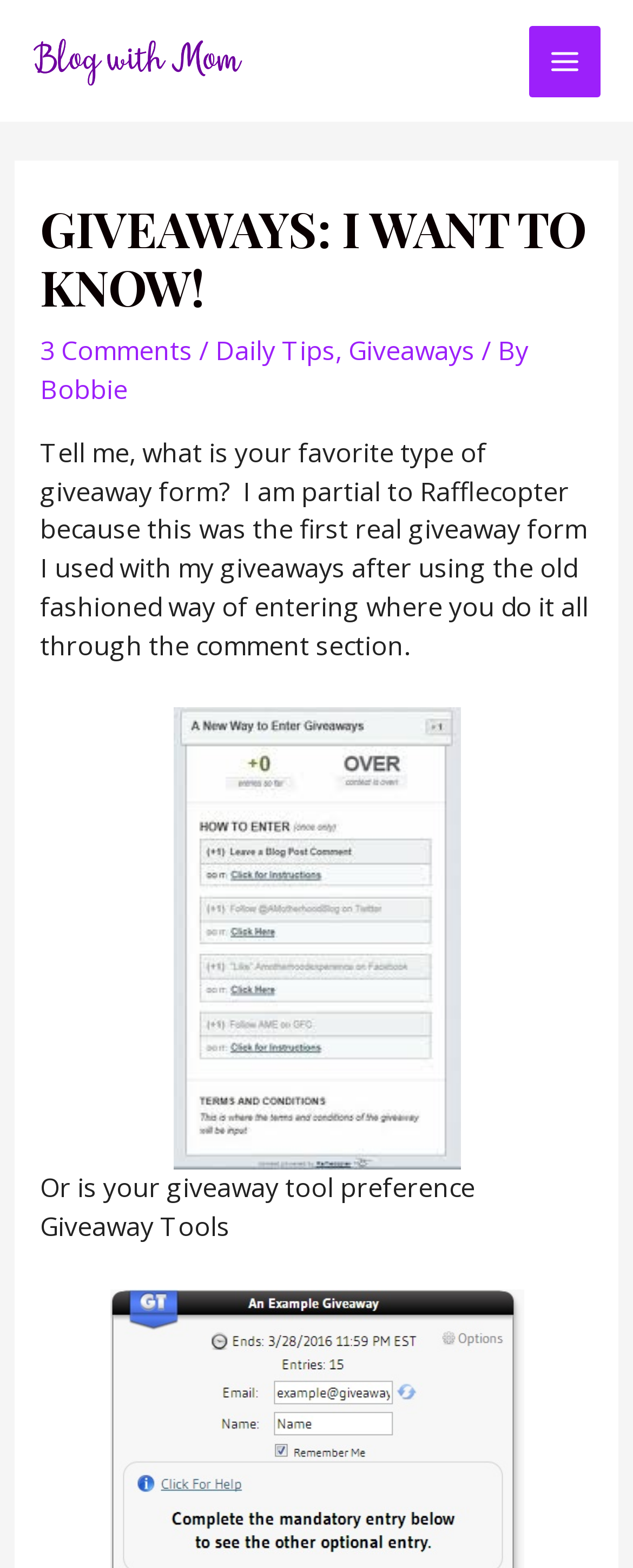Create a detailed description of the webpage's content and layout.

The webpage appears to be a blog post about giveaways, specifically discussing the author's preferred method of hosting giveaways. At the top left of the page, there is a link to "Blog With Mom" accompanied by an image with the same name. On the top right, there is a button labeled "MAIN MENU" with an image next to it.

Below the top section, there is a header area with a heading that reads "GIVEAWAYS: I WANT TO KNOW!" in a prominent font. Underneath the heading, there are several links and text elements, including "3 Comments", "Daily Tips", "Giveaways", and "By Bobbie". These elements are arranged horizontally, with the links and text separated by forward slashes.

The main content of the page starts with a paragraph of text that asks the reader about their favorite type of giveaway form and shares the author's preference for Rafflecopter. This text is positioned below the header area and spans most of the page's width. 

Below the paragraph, there is a link to "RC" accompanied by an image with the same name. The link and image are centered on the page. 

Finally, there is another sentence of text that asks about the reader's preference for Giveaway Tools, positioned below the "RC" link and image.